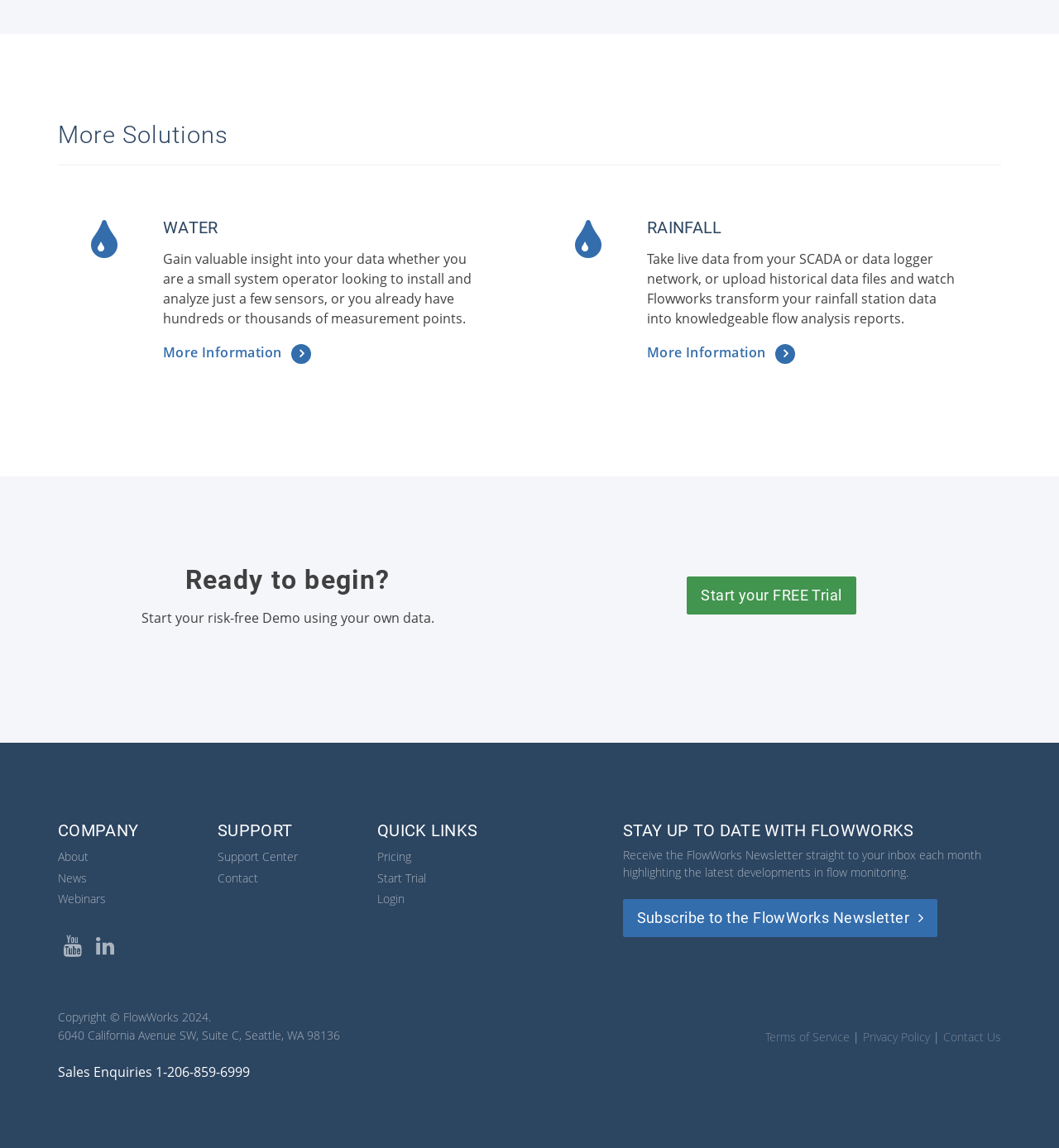Please provide a comprehensive answer to the question based on the screenshot: How can users start using FlowWorks?

The link 'Start your FREE Trial' suggests that users can start using FlowWorks by starting a free trial, which is a risk-free way to begin using the service.